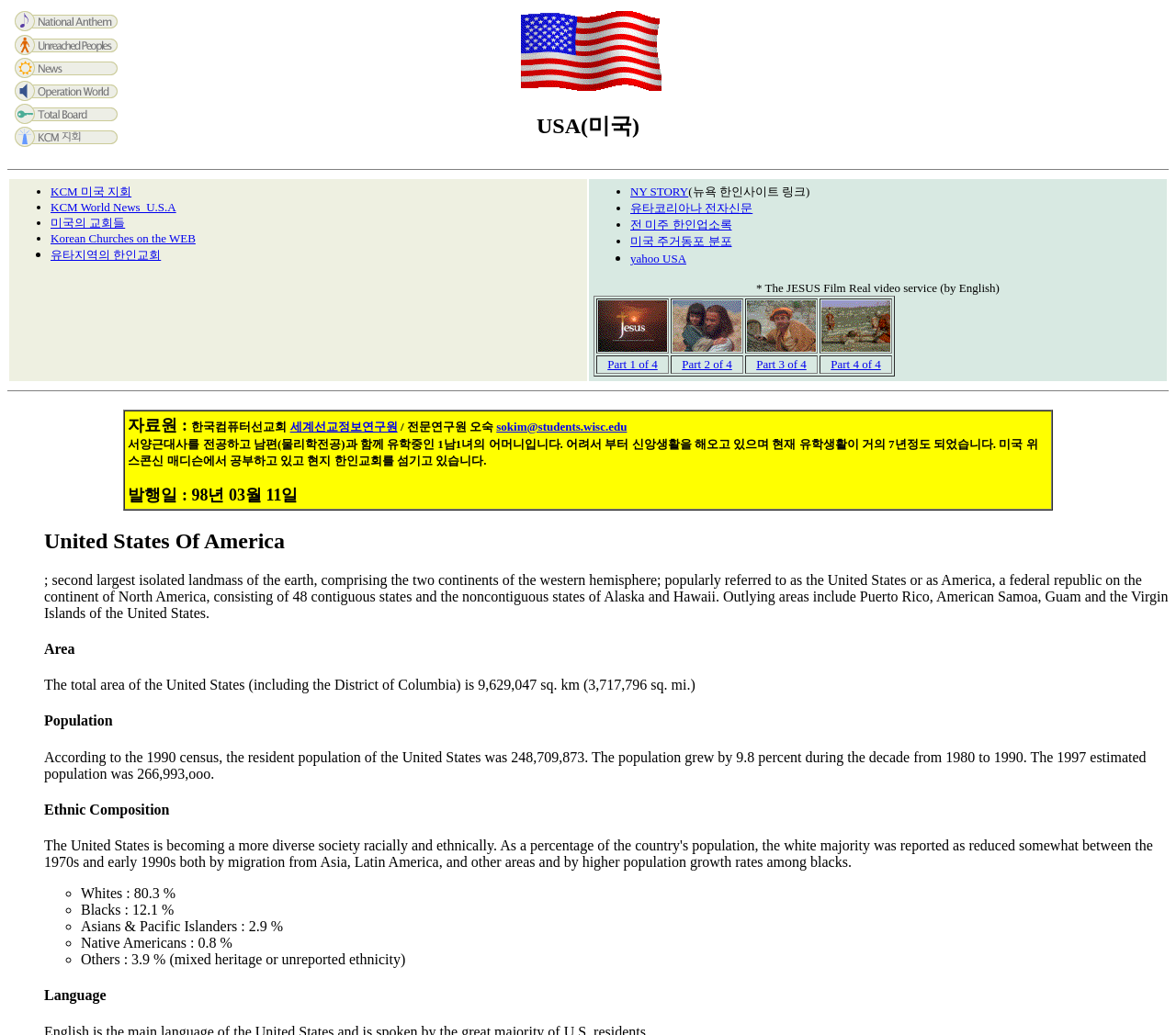Determine the bounding box of the UI component based on this description: "KCM World News_U.S.A". The bounding box coordinates should be four float values between 0 and 1, i.e., [left, top, right, bottom].

[0.043, 0.193, 0.15, 0.207]